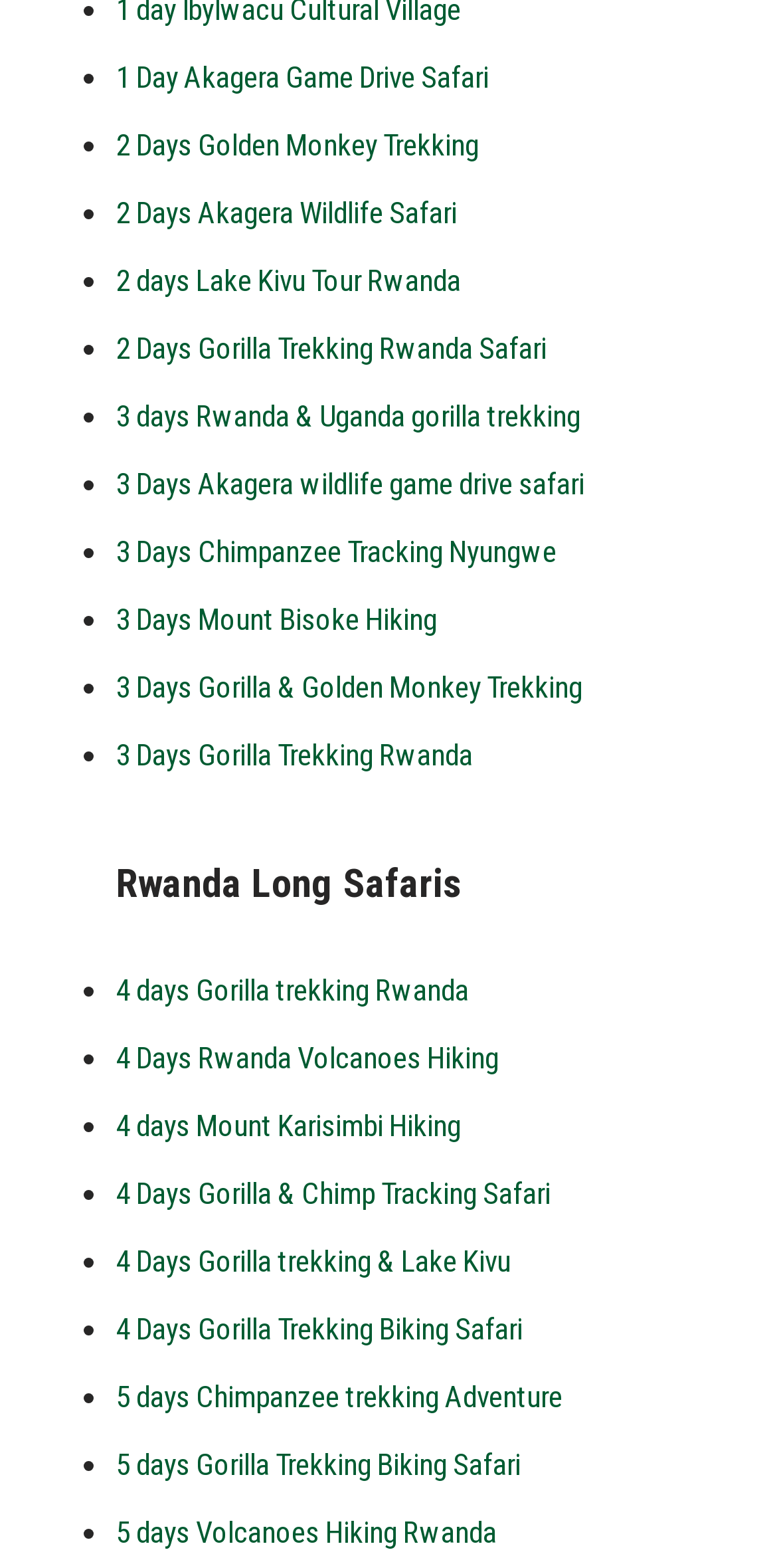Locate the bounding box coordinates of the clickable area to execute the instruction: "Check 4 Days Gorilla trekking Rwanda". Provide the coordinates as four float numbers between 0 and 1, represented as [left, top, right, bottom].

[0.149, 0.62, 0.611, 0.643]